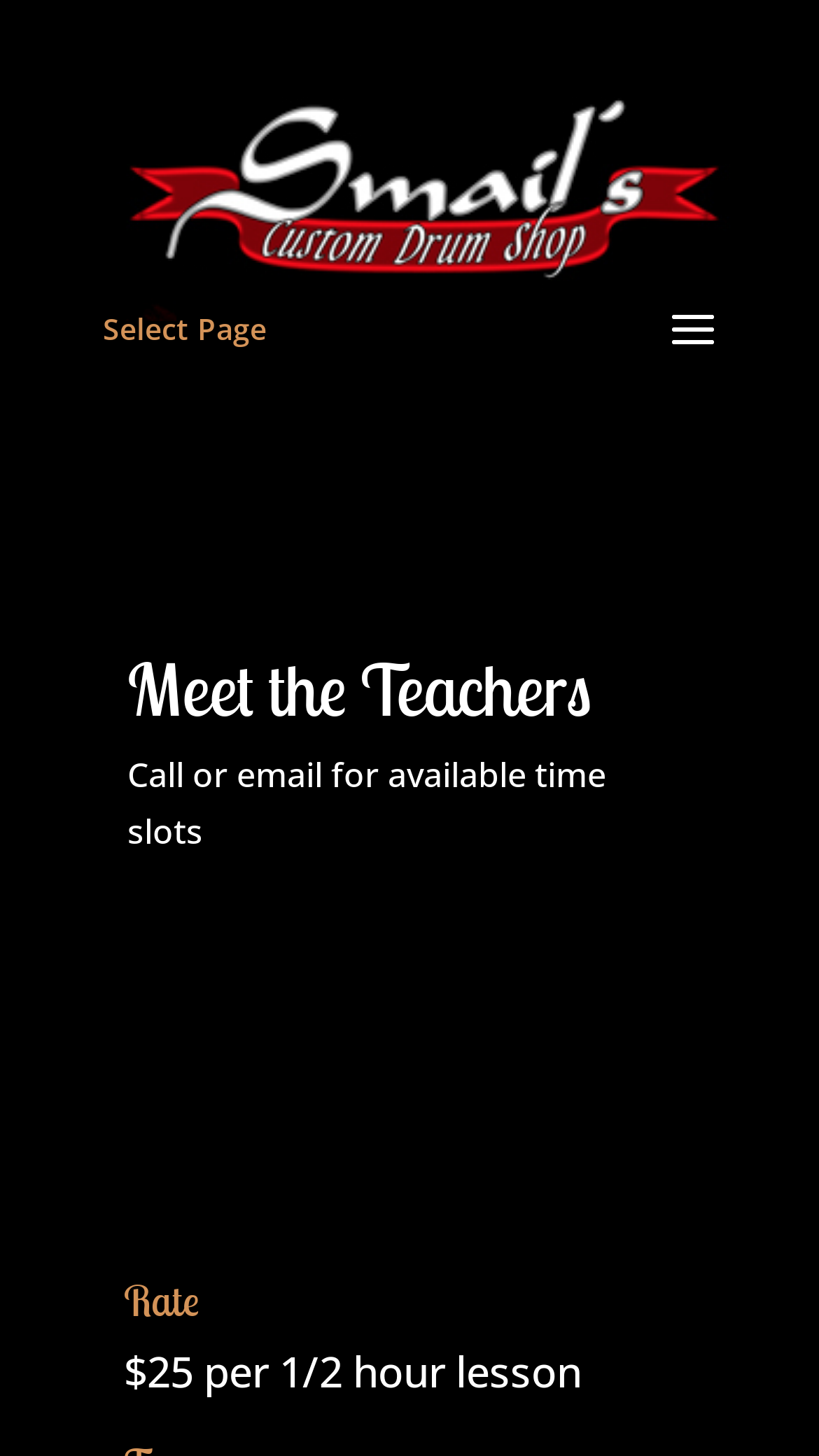Determine which piece of text is the heading of the webpage and provide it.

Meet the Teachers